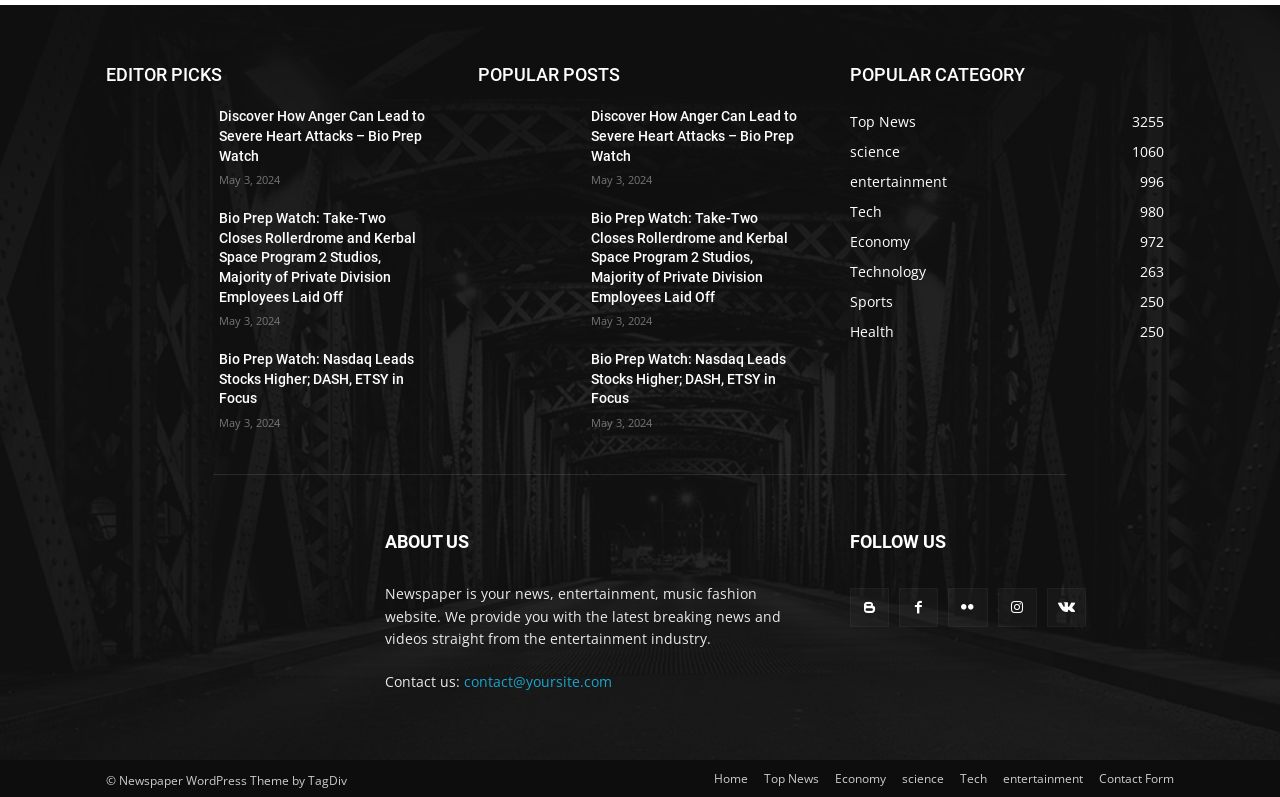Reply to the question with a single word or phrase:
What is the name of the website?

Newspaper